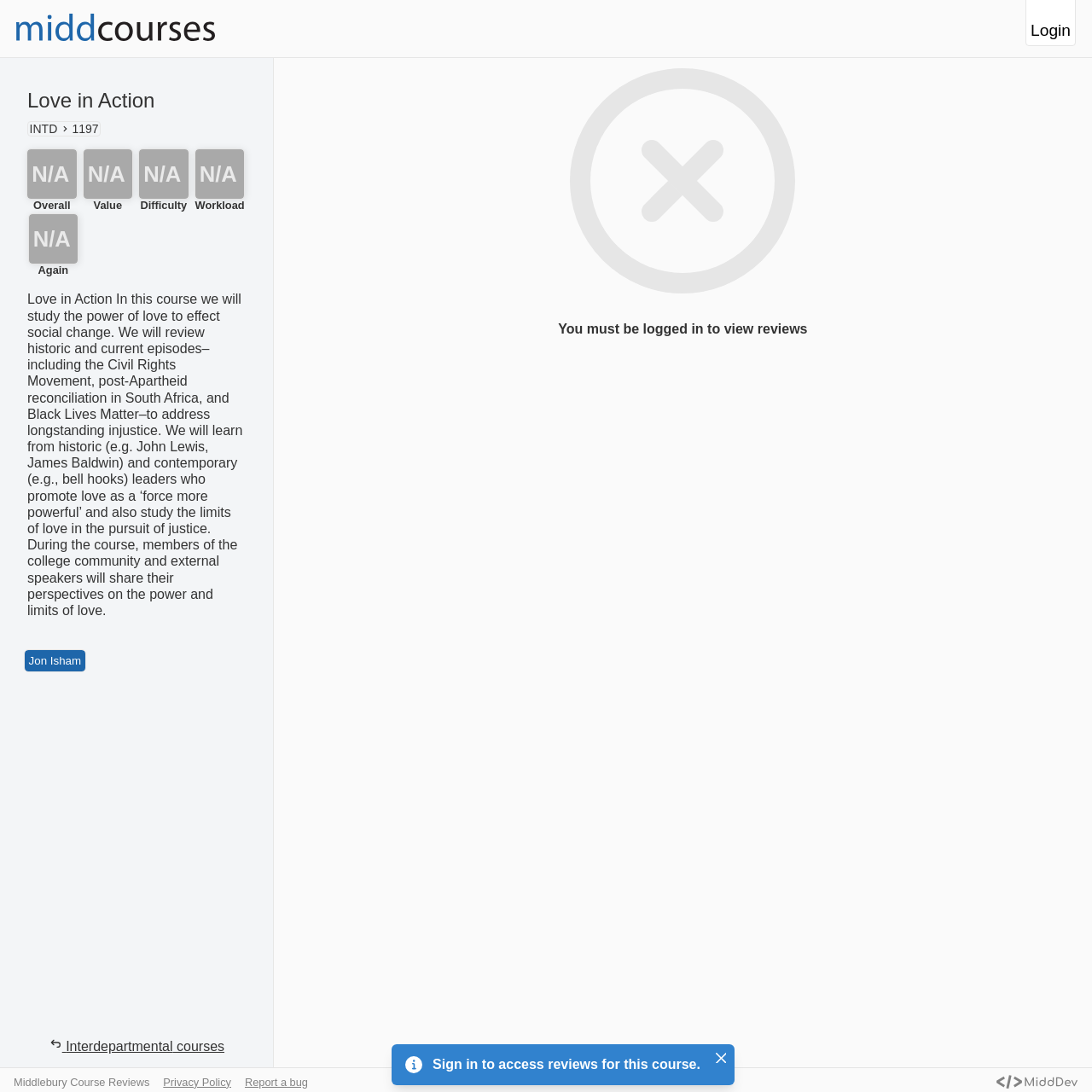Please identify the bounding box coordinates of the area that needs to be clicked to follow this instruction: "View the 'Interdepartmental courses' page".

[0.044, 0.95, 0.205, 0.966]